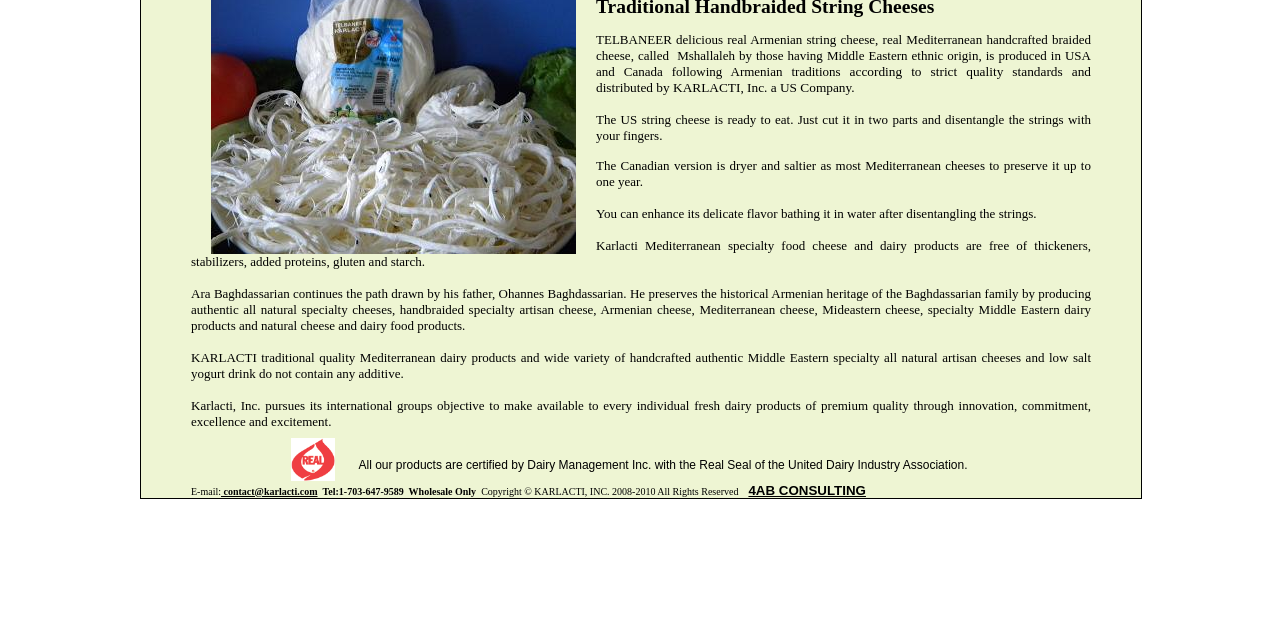Given the description: "contact@karlacti.com", determine the bounding box coordinates of the UI element. The coordinates should be formatted as four float numbers between 0 and 1, [left, top, right, bottom].

[0.173, 0.752, 0.248, 0.778]